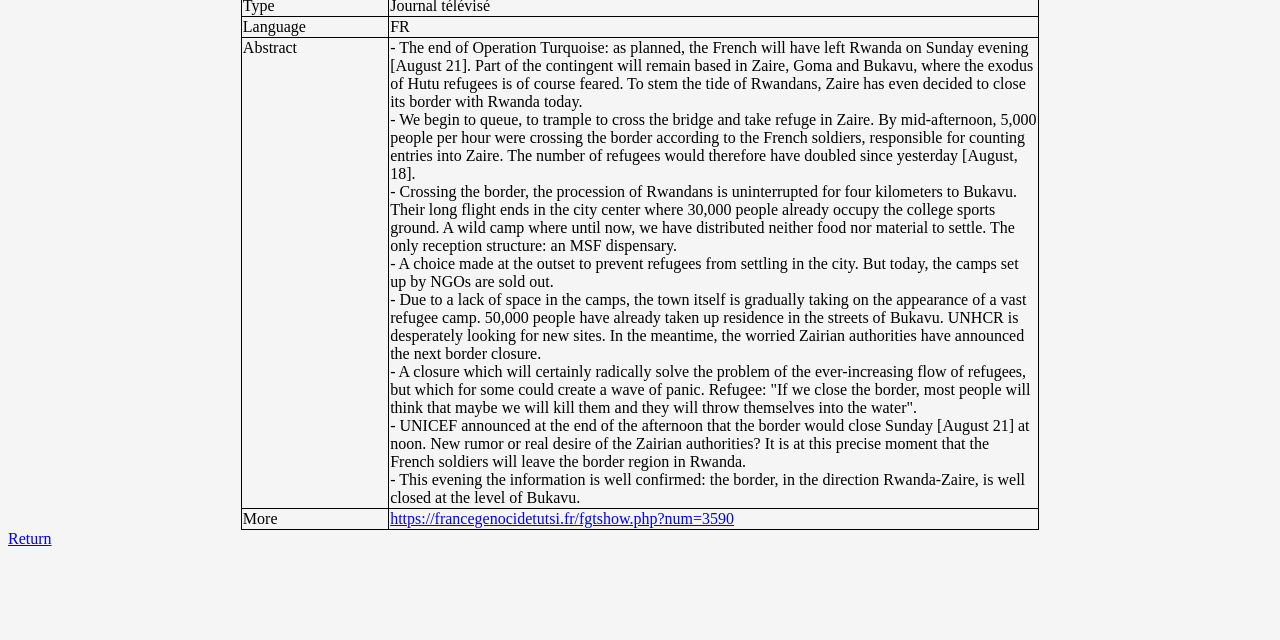Using the webpage screenshot, find the UI element described by https://francegenocidetutsi.fr/fgtshow.php?num=3590. Provide the bounding box coordinates in the format (top-left x, top-left y, bottom-right x, bottom-right y), ensuring all values are floating point numbers between 0 and 1.

[0.305, 0.797, 0.573, 0.824]